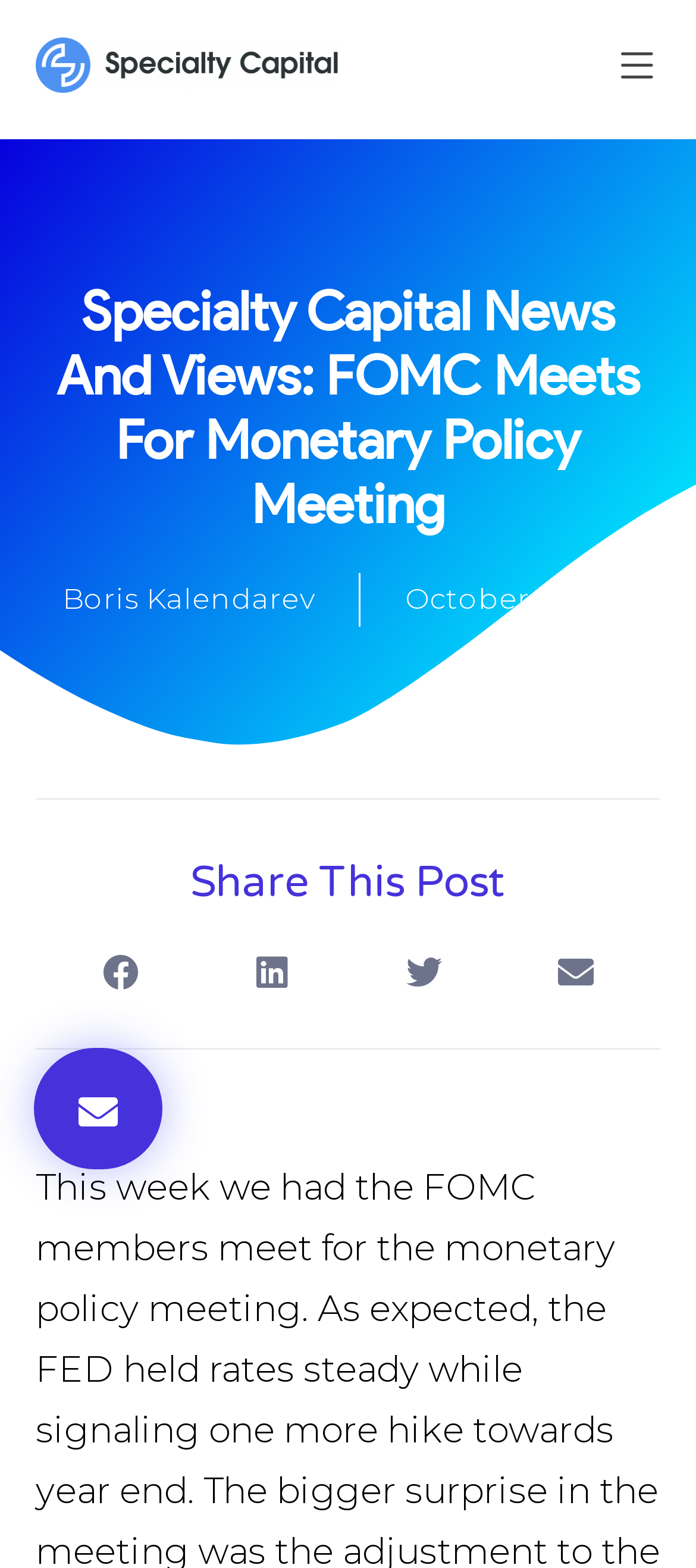Who wrote the article?
Give a detailed response to the question by analyzing the screenshot.

I found the author's name by looking at the link element with the text 'Boris Kalendarev' which is located below the main heading and above the date of the article.